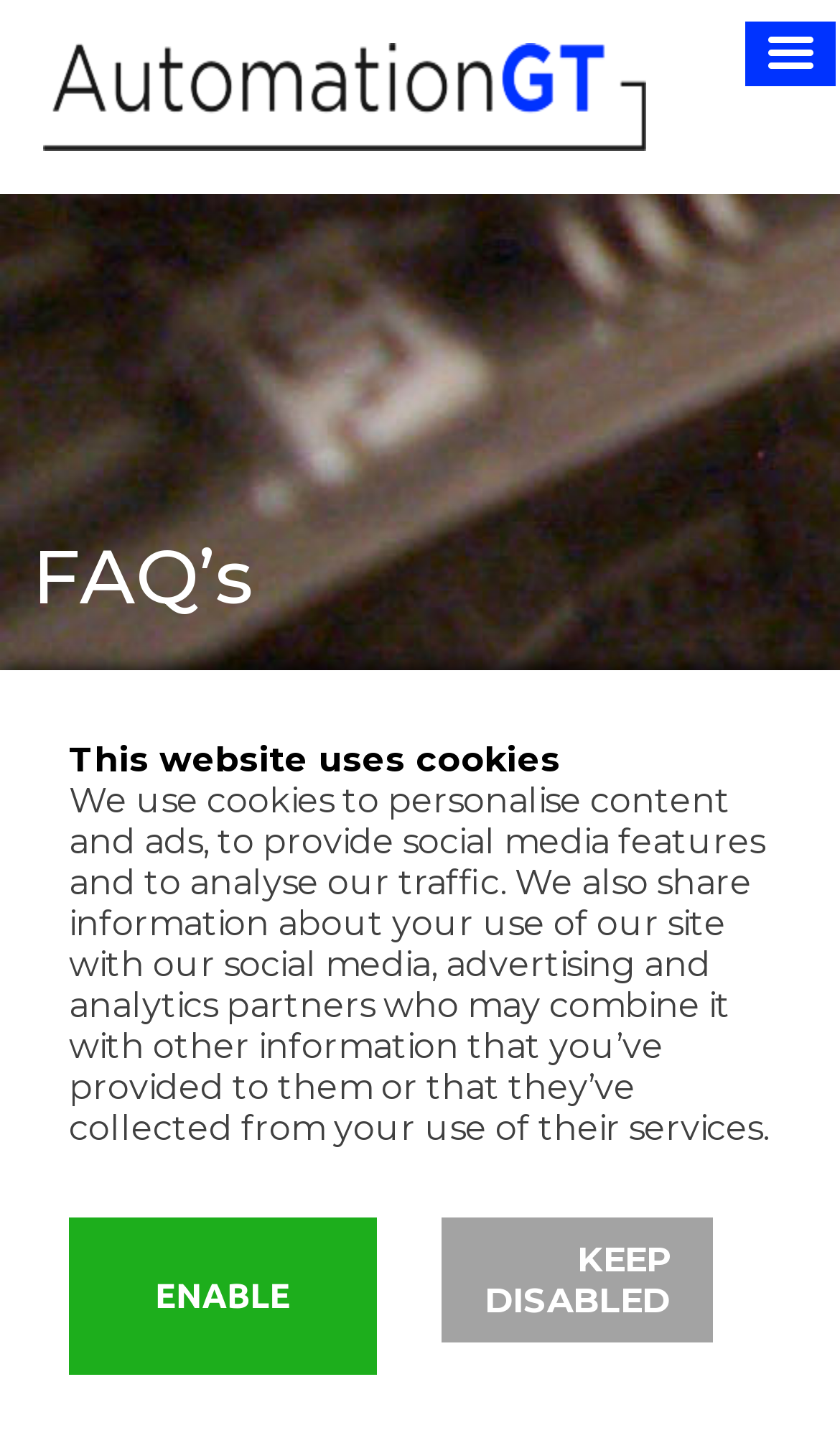What is the purpose of Automation GT?
Look at the image and provide a short answer using one word or a phrase.

Automation